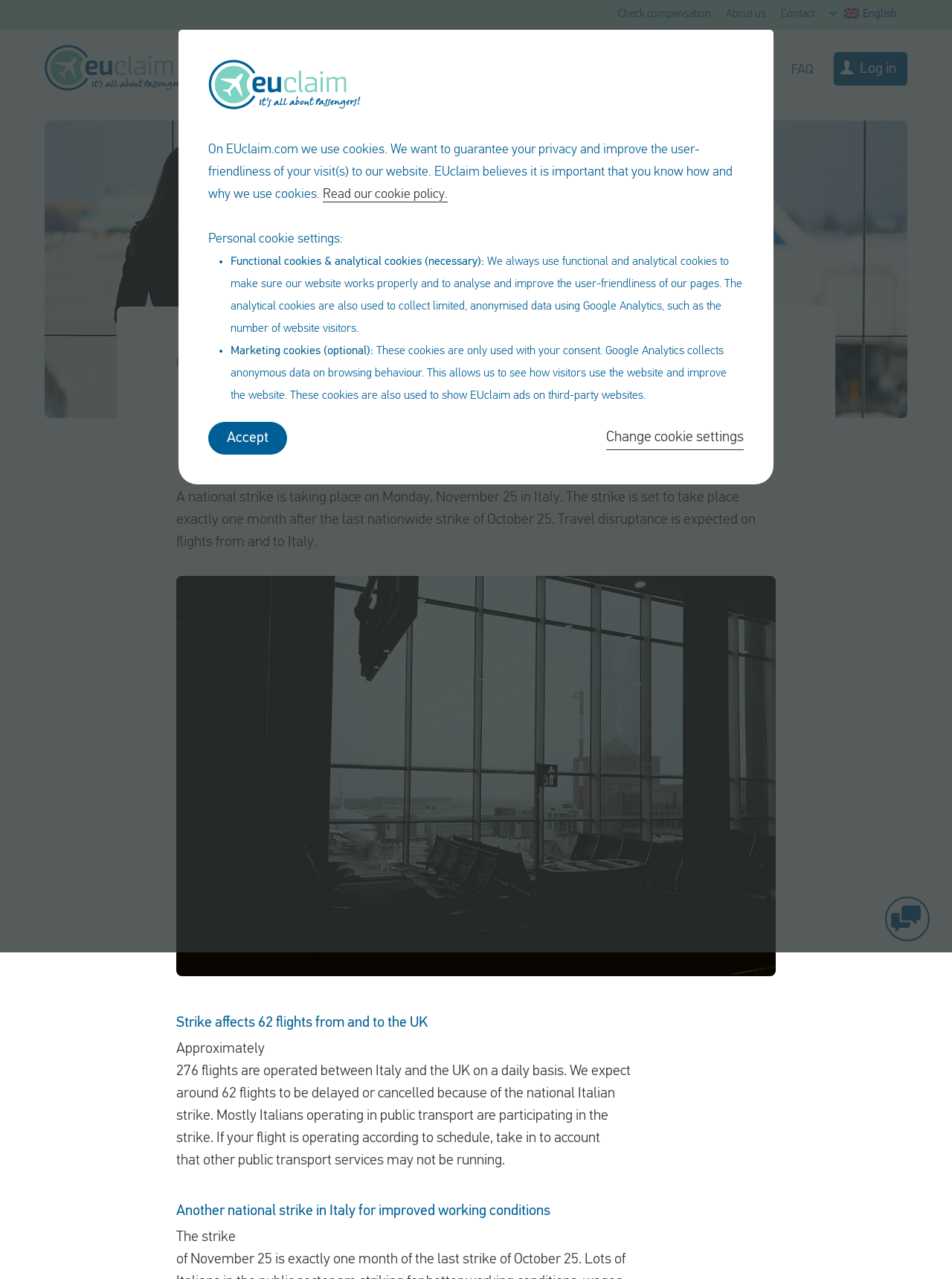How many flights are operated between Italy and the UK daily?
Please interpret the details in the image and answer the question thoroughly.

The number of flights operated between Italy and the UK daily can be found in the text '276 flights are operated between Italy and the UK on a daily basis'. This information is provided to give context to the expected disruption caused by the national strike.